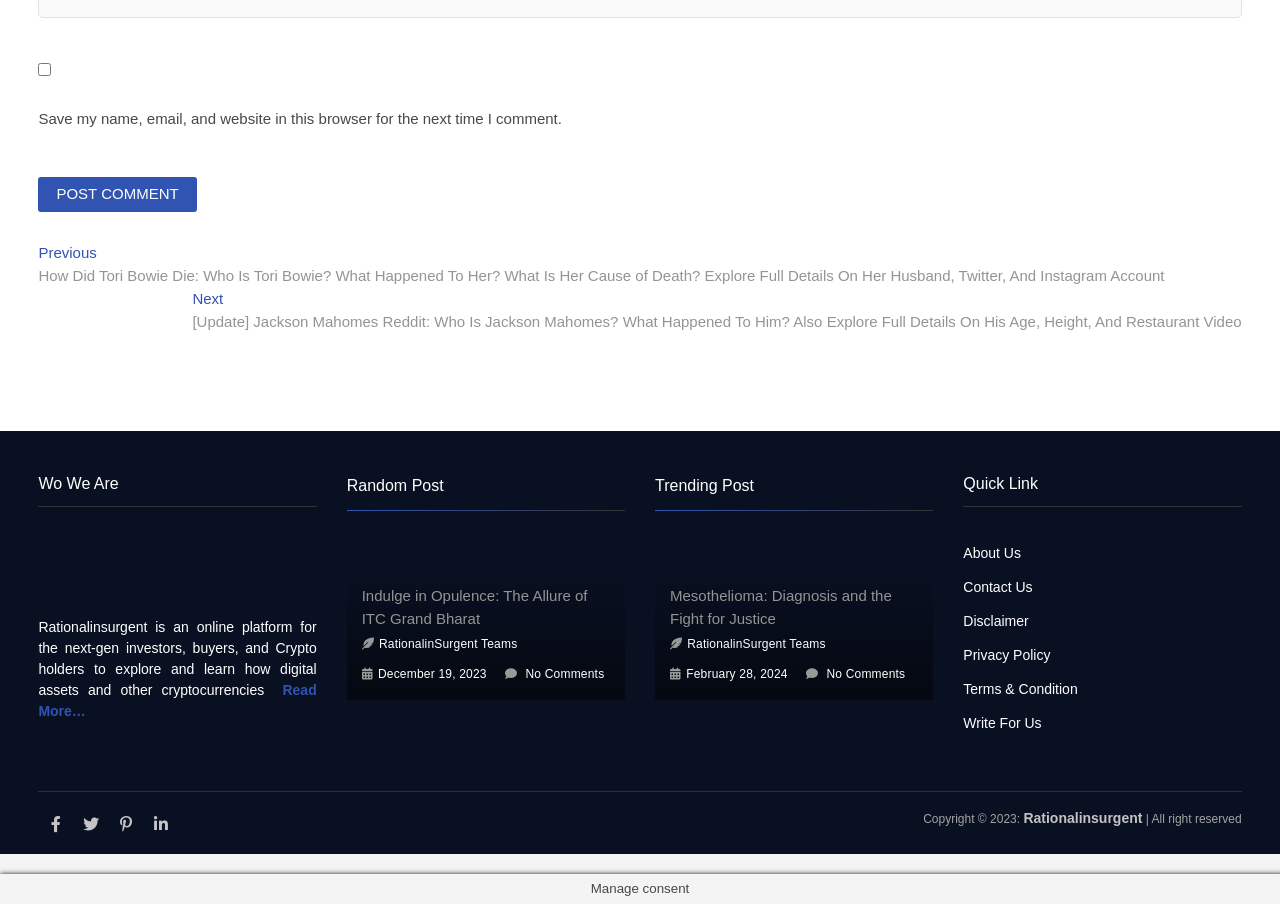Locate the bounding box coordinates of the UI element described by: "name="s"". Provide the coordinates as four float numbers between 0 and 1, formatted as [left, top, right, bottom].

None